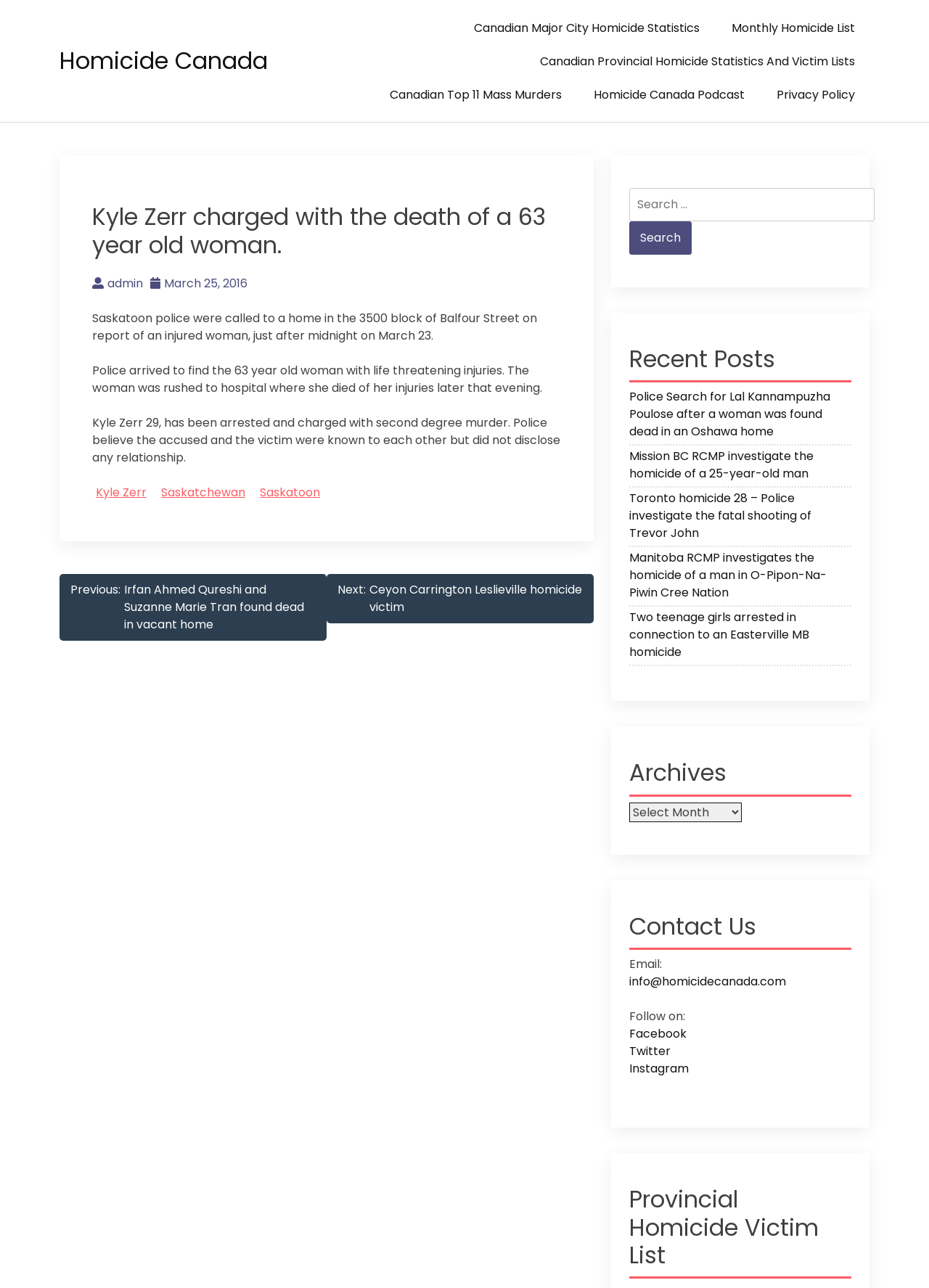Create a detailed description of the webpage's content and layout.

The webpage is about Homicide Canada, a website that provides information on homicide cases in Canada. At the top, there is a heading "Homicide Canada" with a link to the website's homepage. Below it, there are several links to different sections of the website, including "Canadian Major City Homicide Statistics", "Monthly Homicide List", and "Canadian Provincial Homicide Statistics And Victim Lists".

The main content of the webpage is an article about a homicide case in Saskatoon, where a 63-year-old woman was found injured and later died. The article provides details about the incident, including the location, the time, and the arrest of a 29-year-old man, Kyle Zerr, who has been charged with second-degree murder.

To the right of the article, there is a navigation section with links to previous and next posts. Below it, there is a search bar with a button to search for specific keywords. Further down, there are headings for "Recent Posts", "Archives", and "Contact Us". The "Recent Posts" section lists several links to other homicide cases, while the "Archives" section has a dropdown menu to select a specific month or year. The "Contact Us" section provides an email address and links to the website's social media profiles.

At the very bottom of the webpage, there is a heading "Provincial Homicide Victim List", which suggests that the website provides a comprehensive list of homicide victims in Canada.